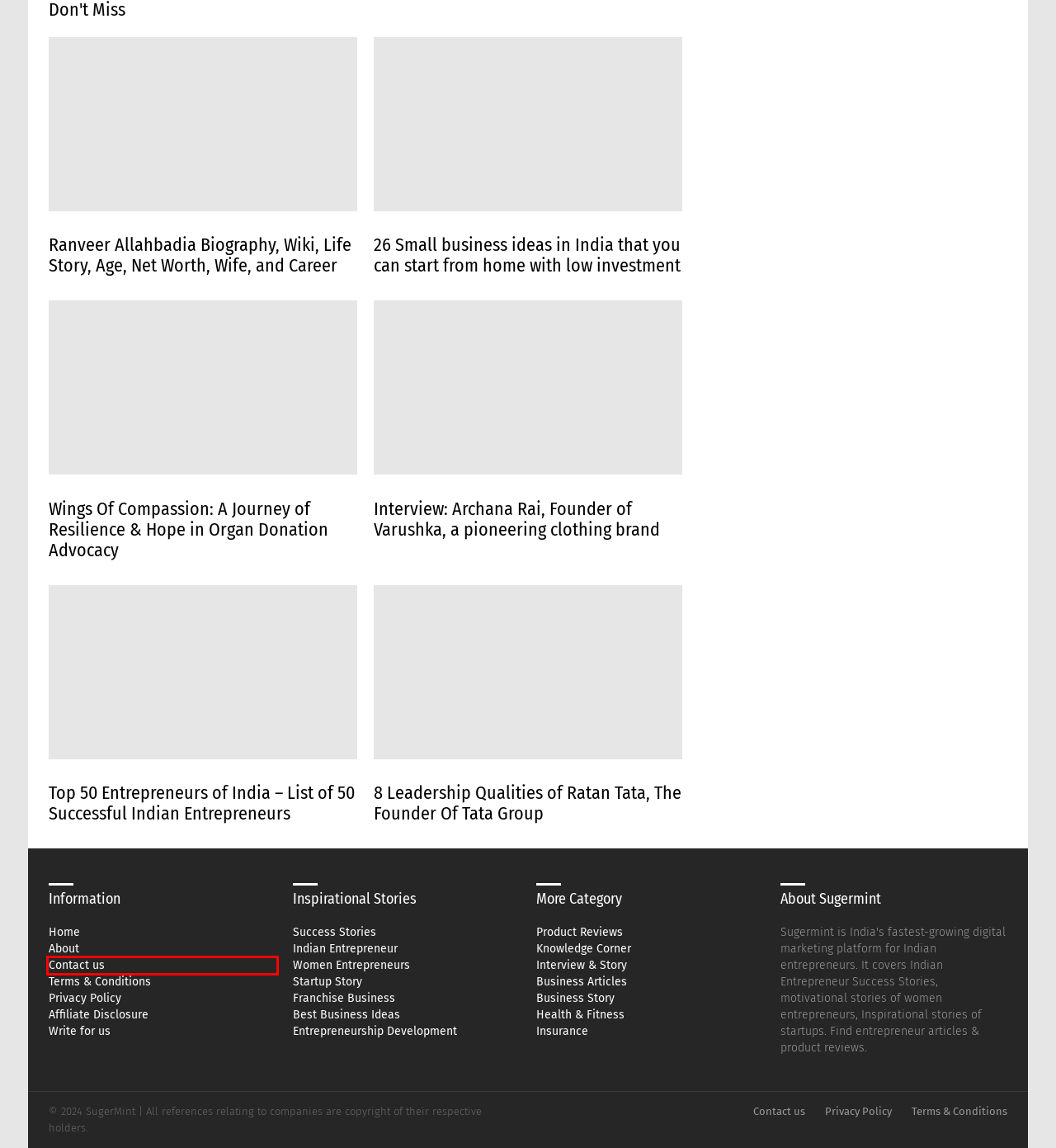Look at the screenshot of a webpage where a red bounding box surrounds a UI element. Your task is to select the best-matching webpage description for the new webpage after you click the element within the bounding box. The available options are:
A. Feel free to contact us - Suger Mint
B. Read Business News, Latest Companies News, Corporate News
C. Insurance - Suger Mint
D. Franchise Business Ideas and Opportunities for Indian Entrepreneurs
E. Terms & Conditions - Suger Mint
F. Entrepreneurship development - Suger Mint
G. Privacy Policy - Suger Mint
H. List of Guest Post by Bloggers, Authors | Business Articles, Business Stuff

A